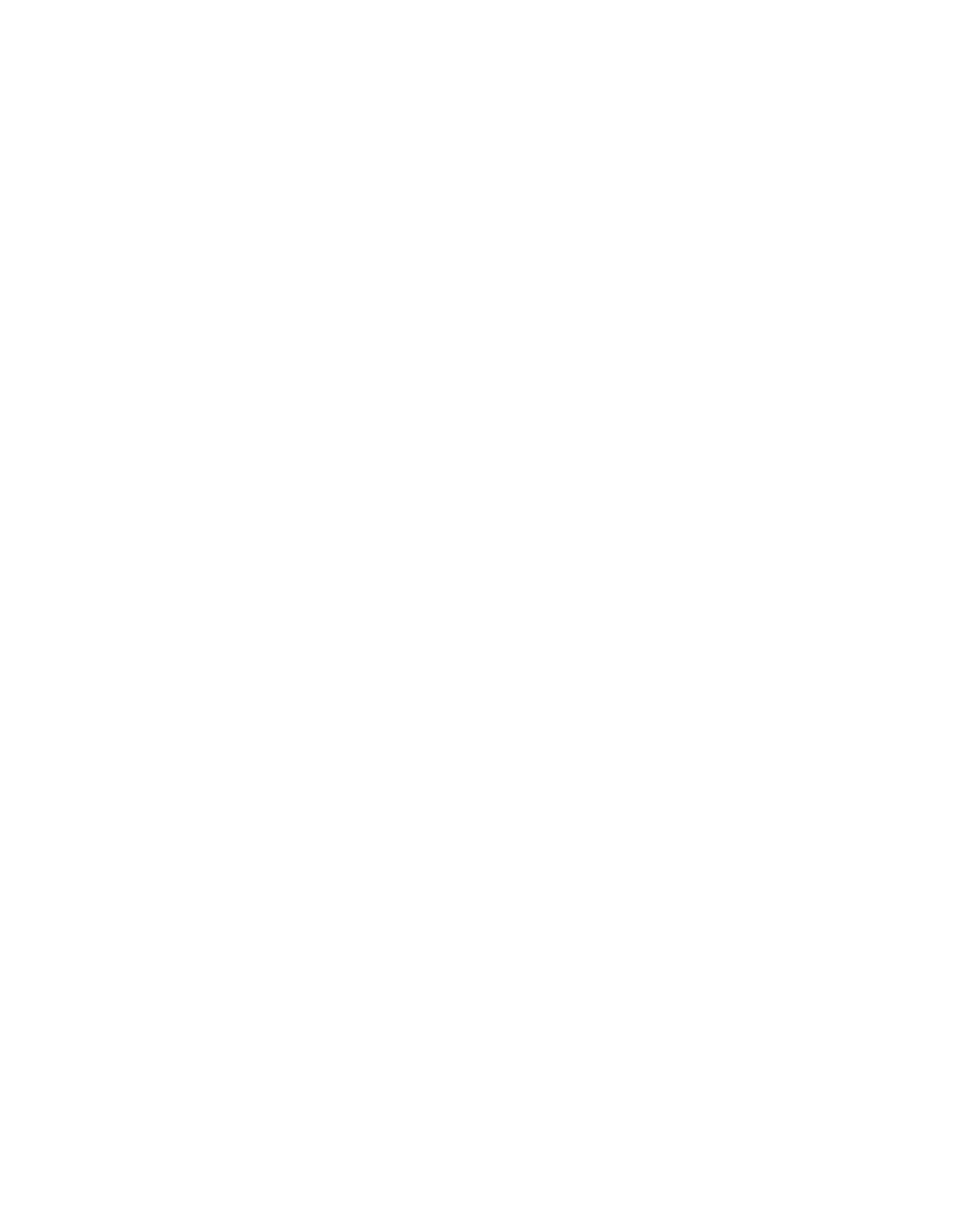What is the copyright year of the website?
Please interpret the details in the image and answer the question thoroughly.

I found the copyright year by looking at the StaticText element with the text '©COPYRIGHT CREATIVE MEATS 2022 | BUILT WITH' which is located at the bottom of the webpage.